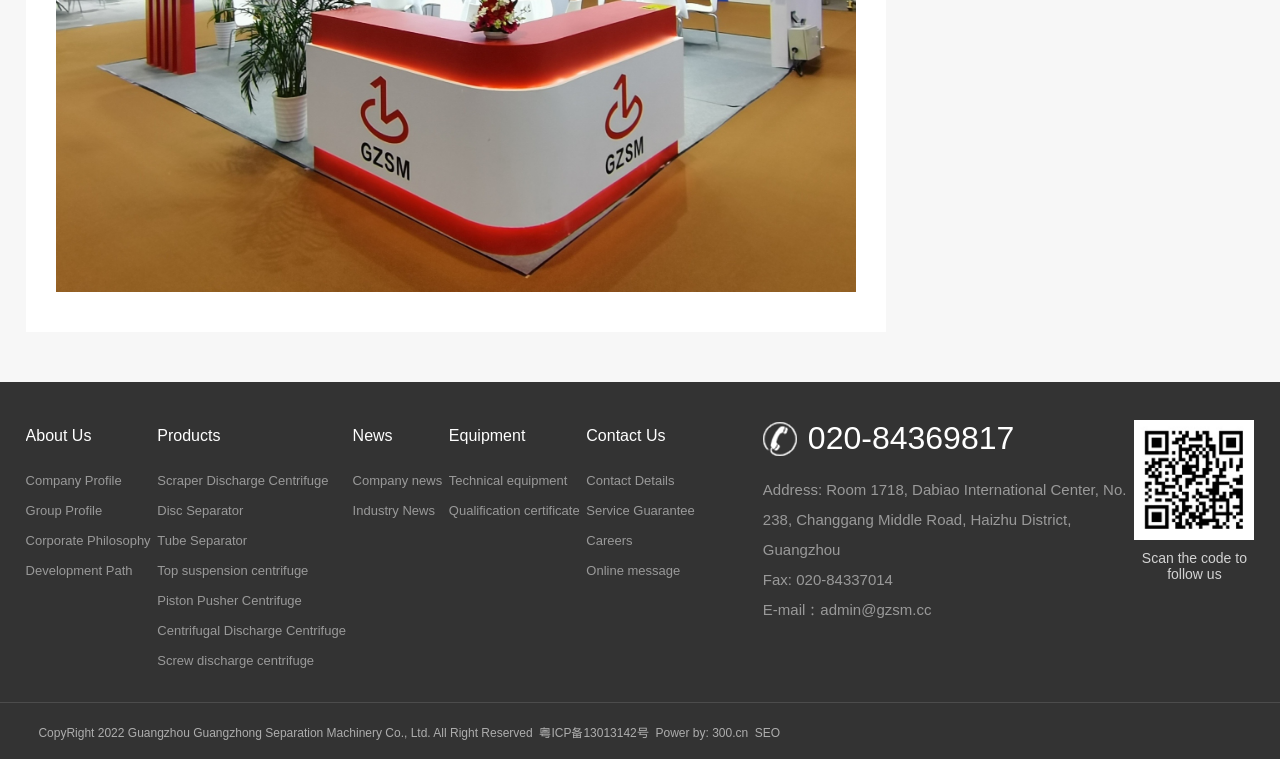What is the company's copyright year? Look at the image and give a one-word or short phrase answer.

2022